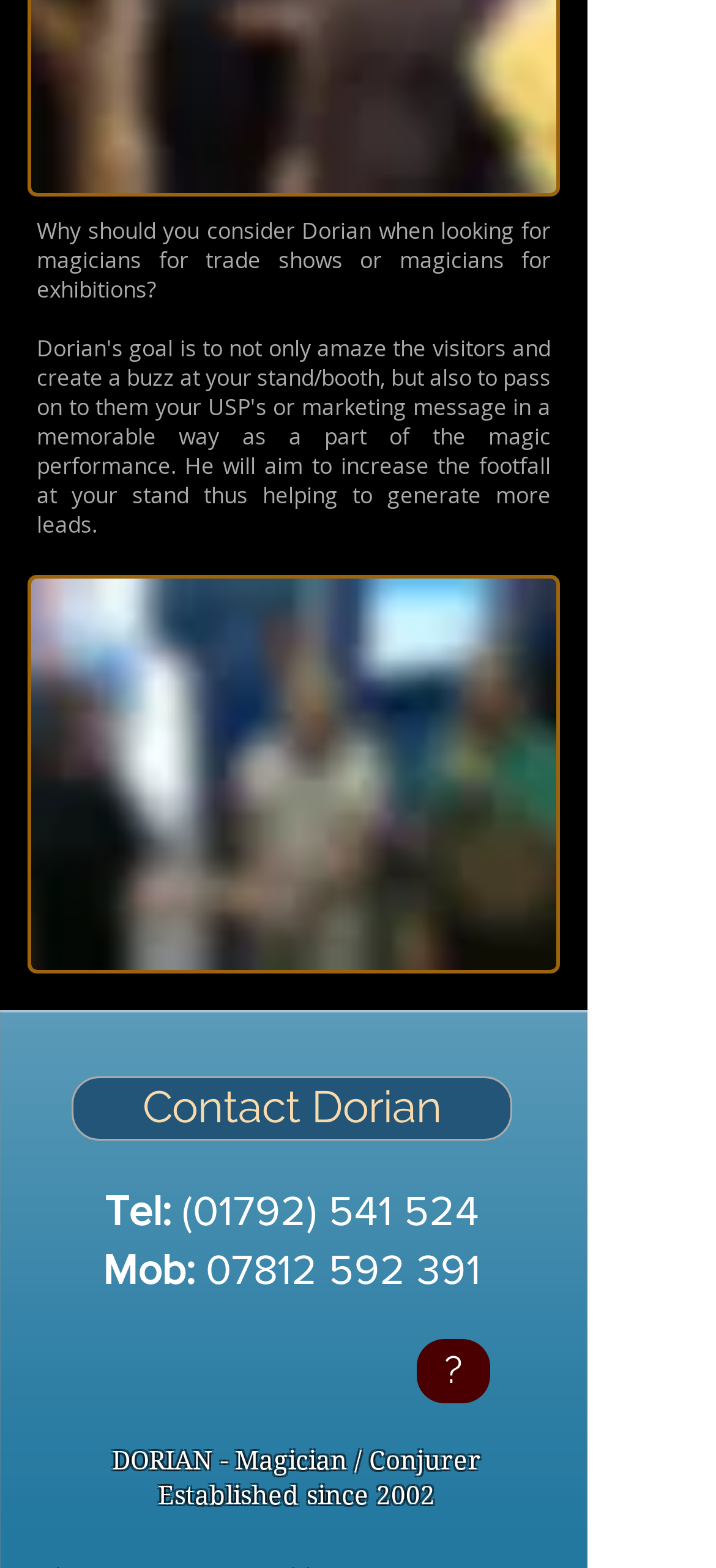Using a single word or phrase, answer the following question: 
What is the profession of Dorian?

Magician